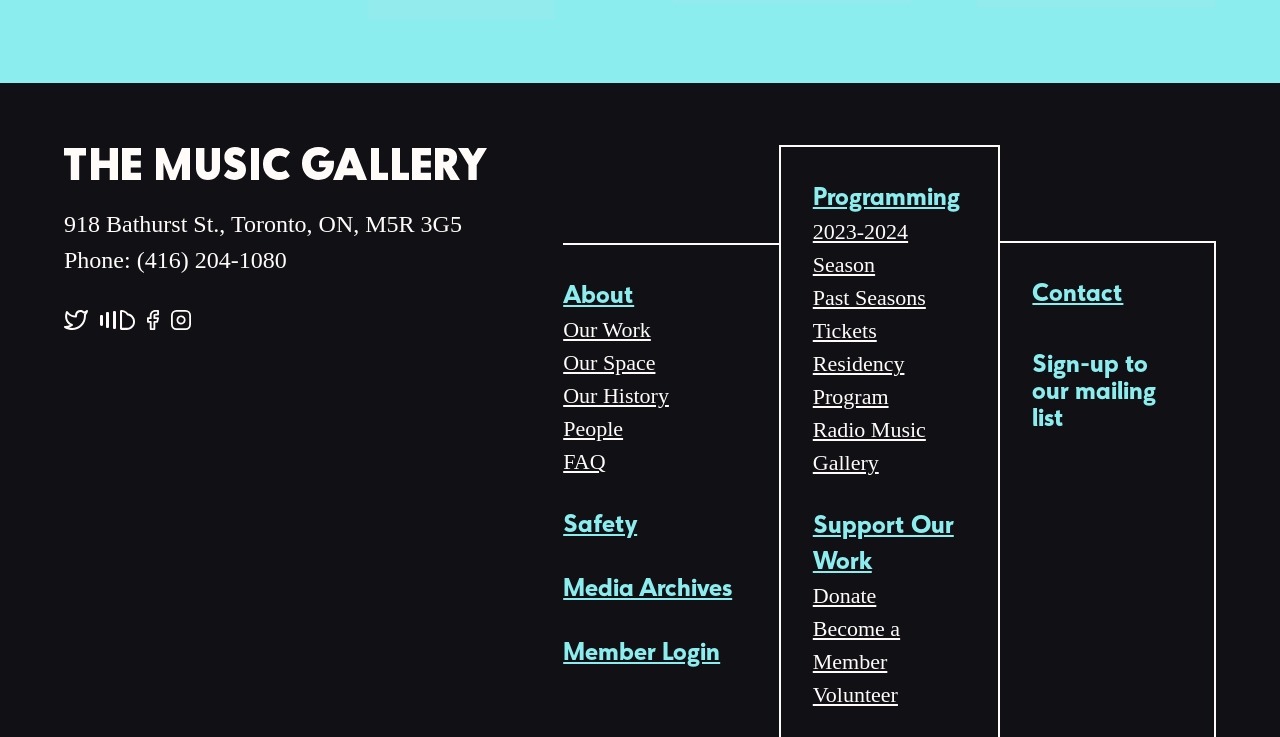What is the address of The Music Gallery?
Provide an in-depth and detailed explanation in response to the question.

I found the address by looking at the static text element with the bounding box coordinates [0.05, 0.287, 0.361, 0.322] which contains the address information.